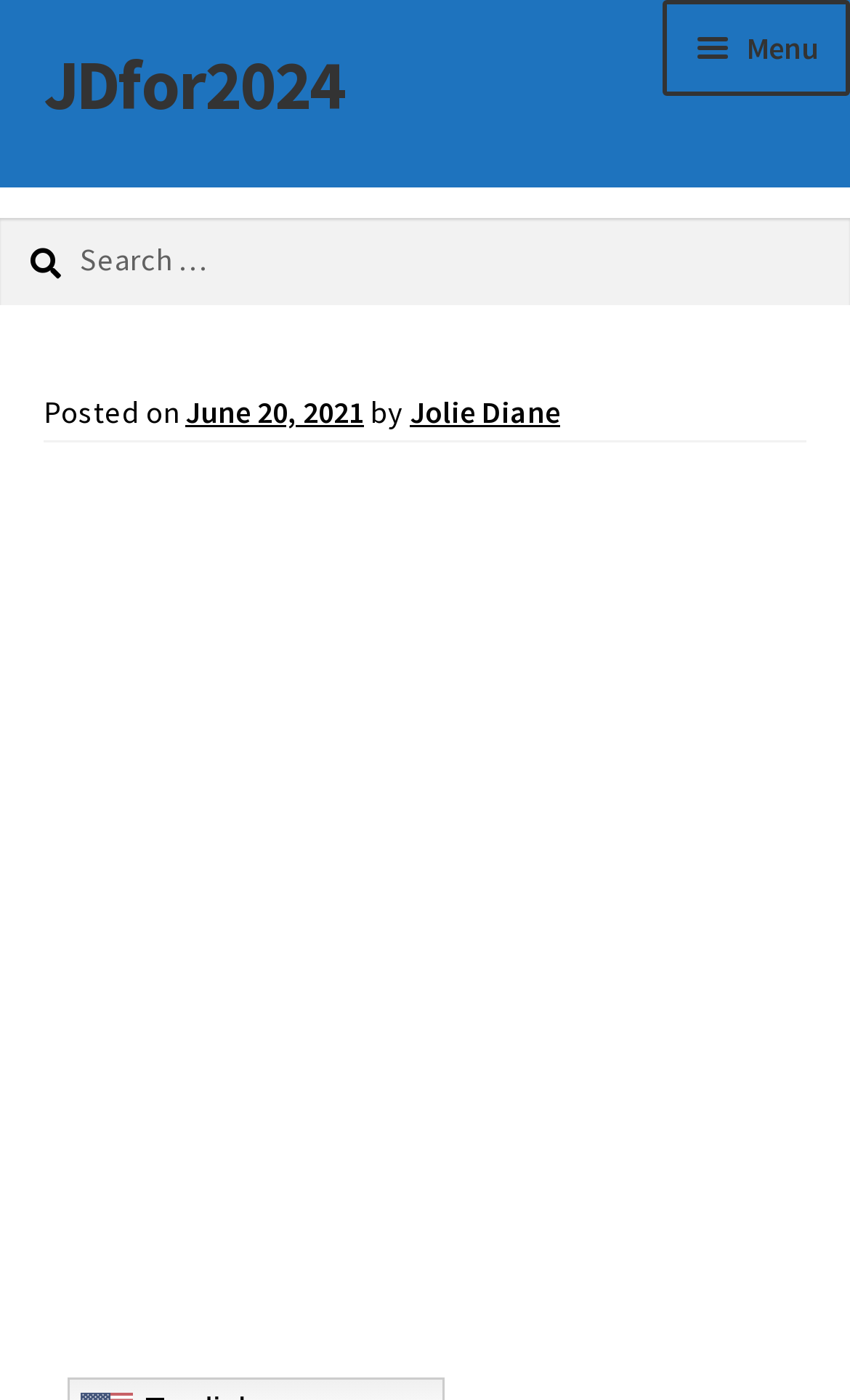Write a detailed summary of the webpage, including text, images, and layout.

The webpage appears to be a blog or news article page. At the top, there is a header section that contains a link to "JDfor2024" and a primary navigation menu. The navigation menu has a button labeled "Menu" that, when expanded, reveals links to "Donate", "Subscribe", "JD for 2024 Blog", and "Home". 

Below the header section, there is a search bar that allows users to search for content on the website. The search bar is accompanied by a header that displays the text "Posted on" followed by a link to the date "June 20, 2021", and then the text "by" followed by a link to the author "Jolie Diane".

The main content of the webpage is not explicitly described in the accessibility tree, but the meta description suggests that the article is about 15 states moving to curb public health agency powers following lockdowns.